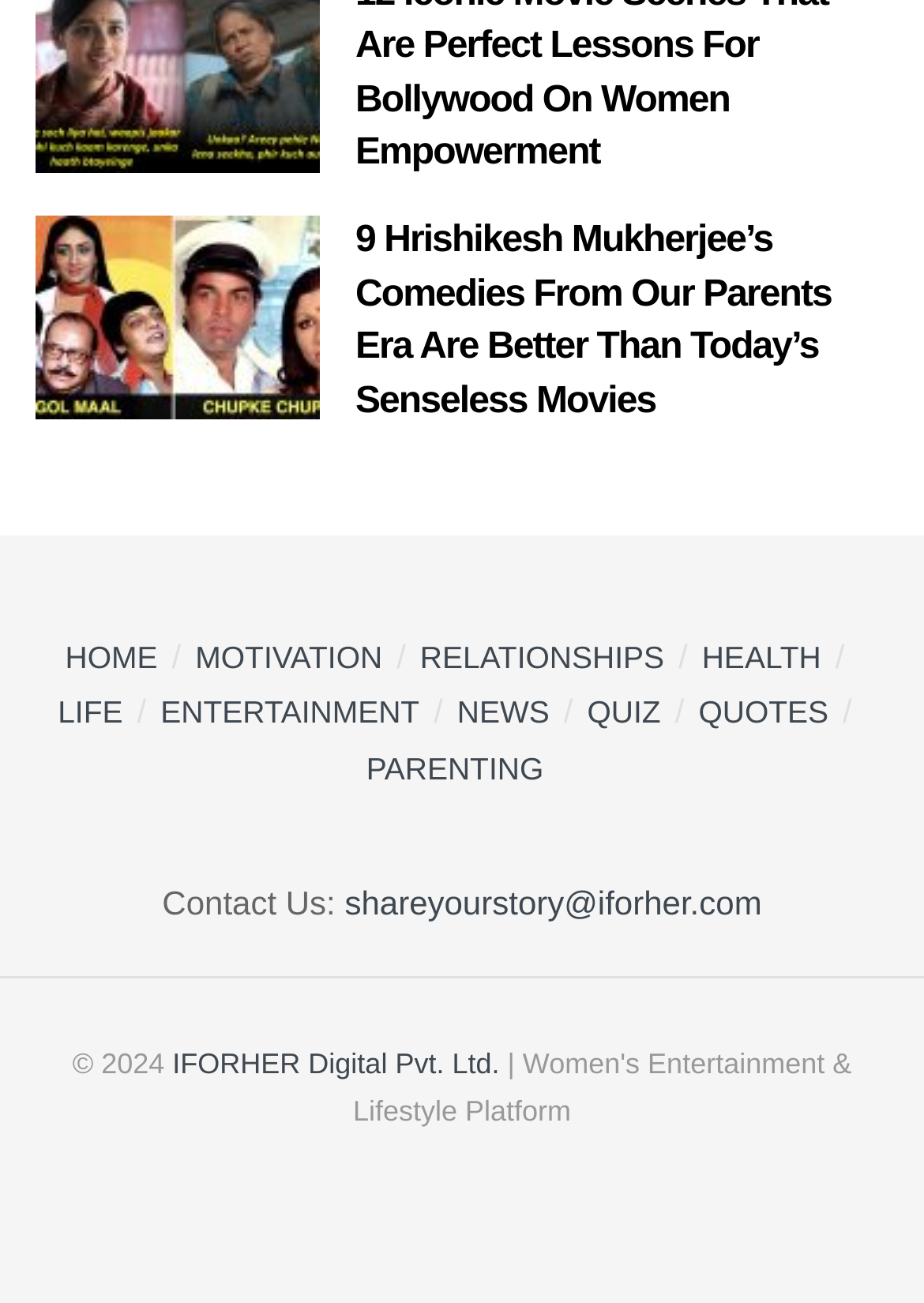Using the image as a reference, answer the following question in as much detail as possible:
What is the email address to share a story?

I found the link element with the text 'shareyourstory@iforher.com' next to the 'Contact Us:' text. This is the email address to share a story.